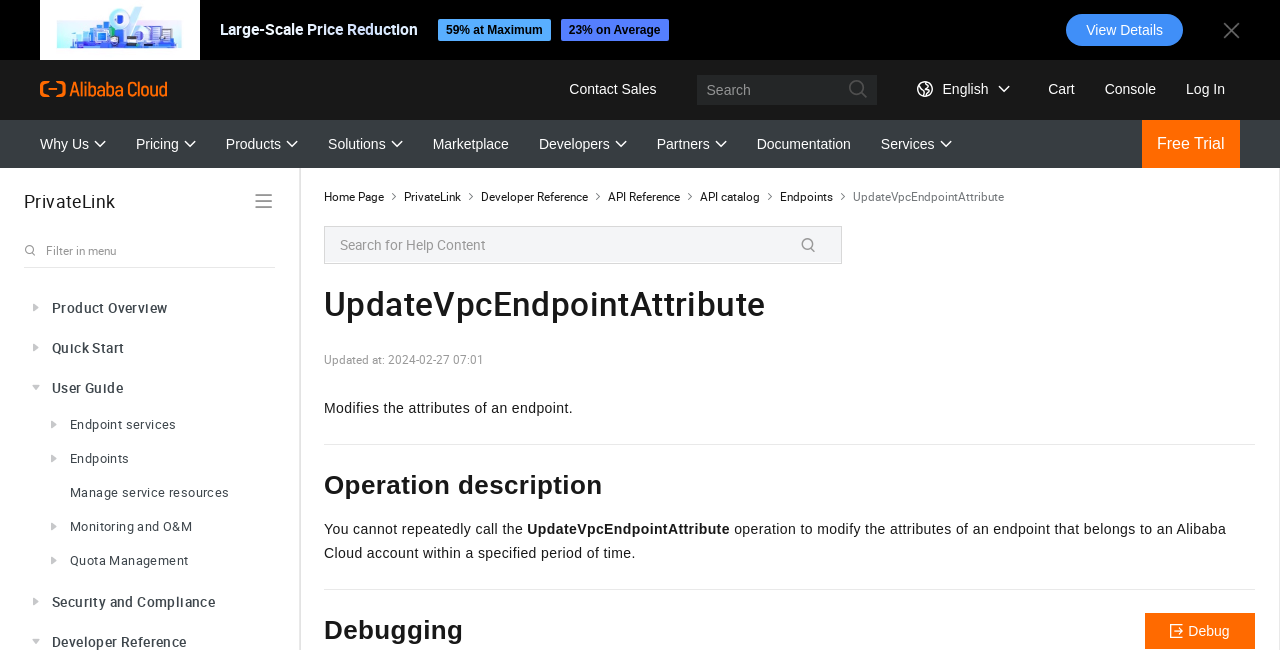Please locate the bounding box coordinates of the element that should be clicked to complete the given instruction: "Search for help content".

[0.544, 0.115, 0.685, 0.162]